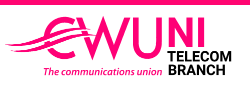What is the tagline of the CWU Northern Ireland Telecoms Branch?
Answer briefly with a single word or phrase based on the image.

The communications union